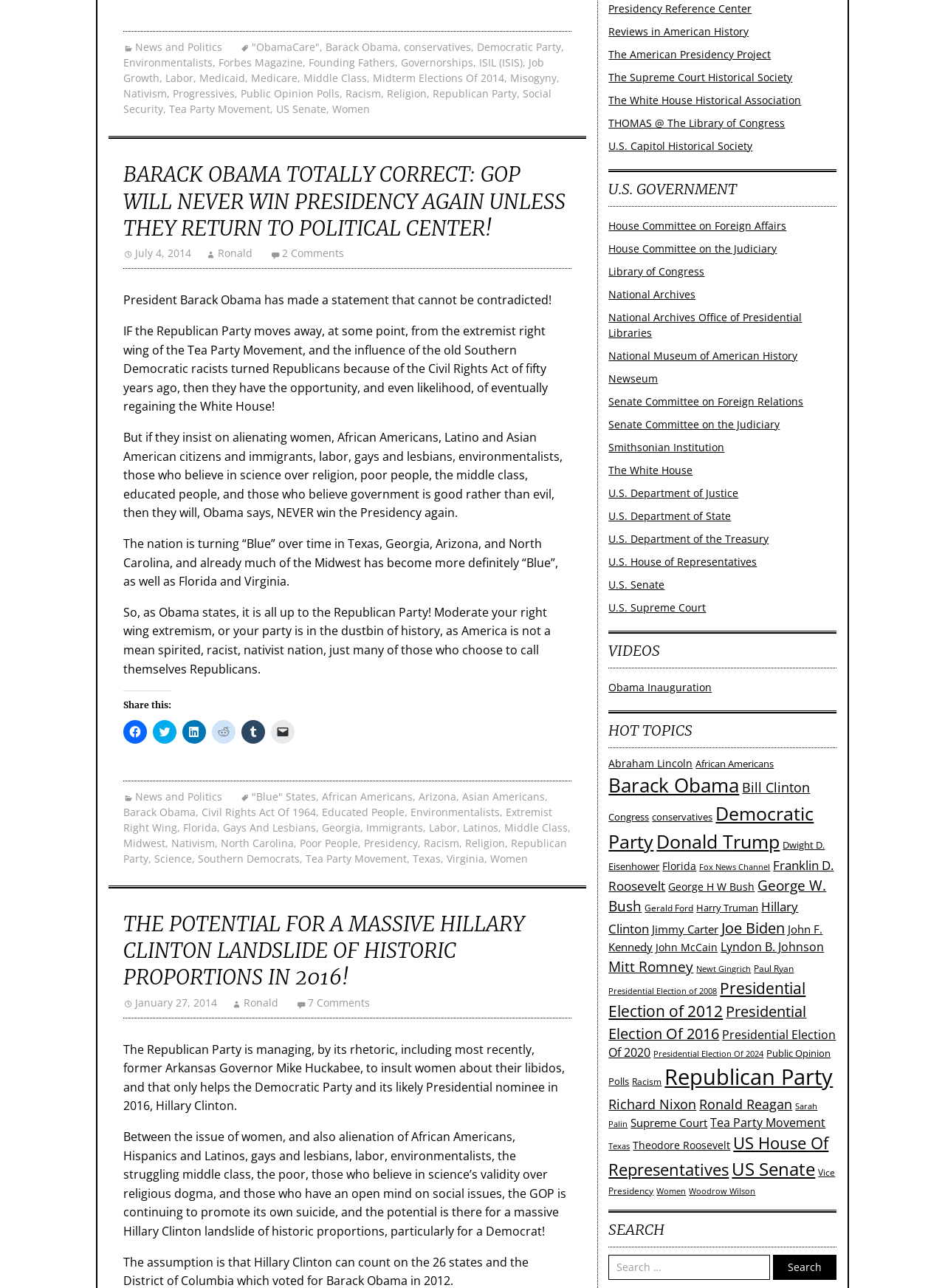Find the bounding box coordinates for the area you need to click to carry out the instruction: "Click on the link to view news and politics". The coordinates should be four float numbers between 0 and 1, indicated as [left, top, right, bottom].

[0.13, 0.031, 0.235, 0.042]